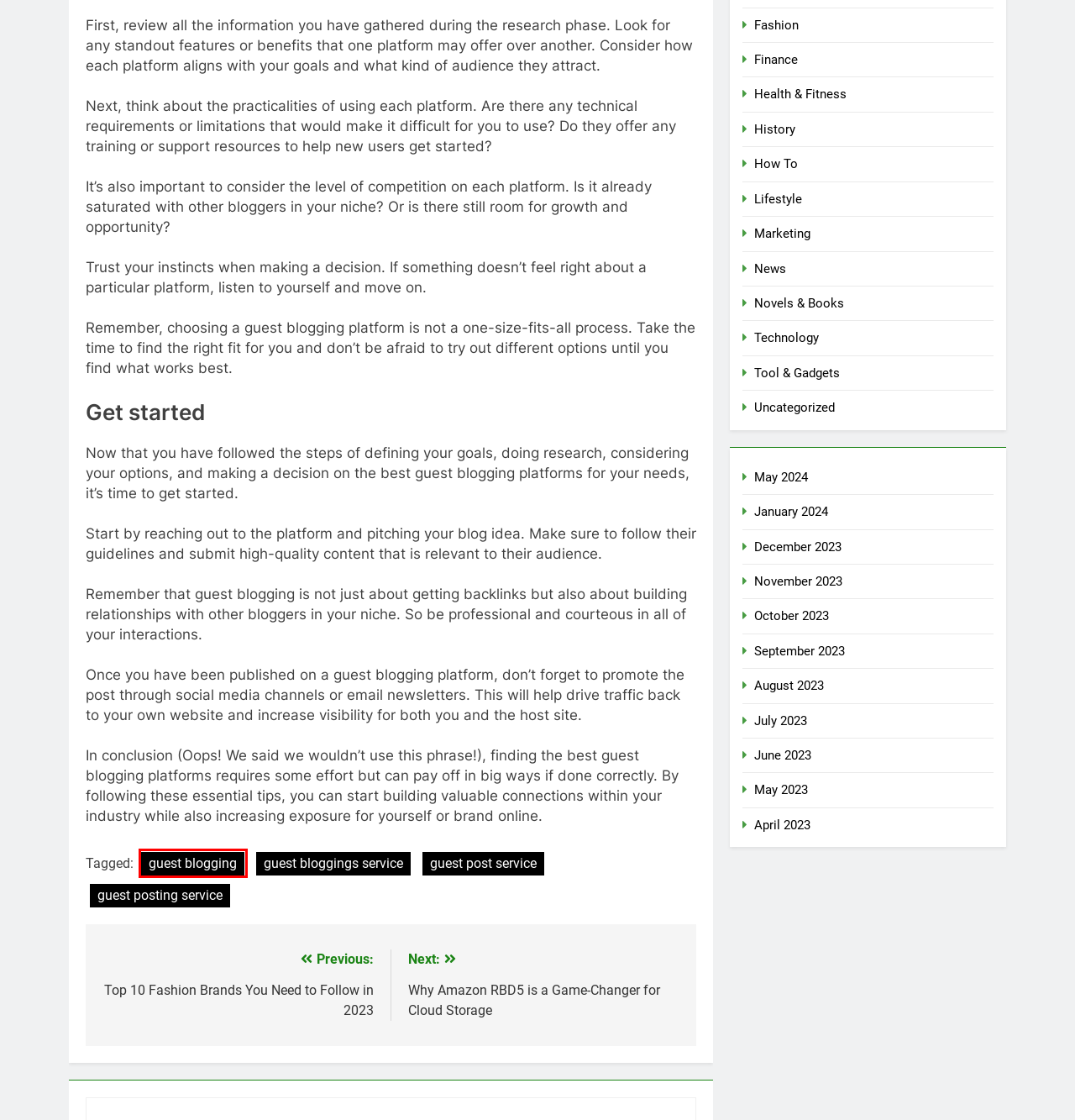Evaluate the webpage screenshot and identify the element within the red bounding box. Select the webpage description that best fits the new webpage after clicking the highlighted element. Here are the candidates:
A. guest post service - SmothBusiness
B. guest posting service - SmothBusiness
C. guest bloggings service - SmothBusiness
D. News - SmothBusiness
E. Why Amazon RBD5 is a Game-Changer for Cloud Storage - SmothBusiness
F. Uncategorized - SmothBusiness
G. guest blogging - SmothBusiness
H. Top 10 Fashion Brands You Need to Follow in 2023 - SmothBusiness

G